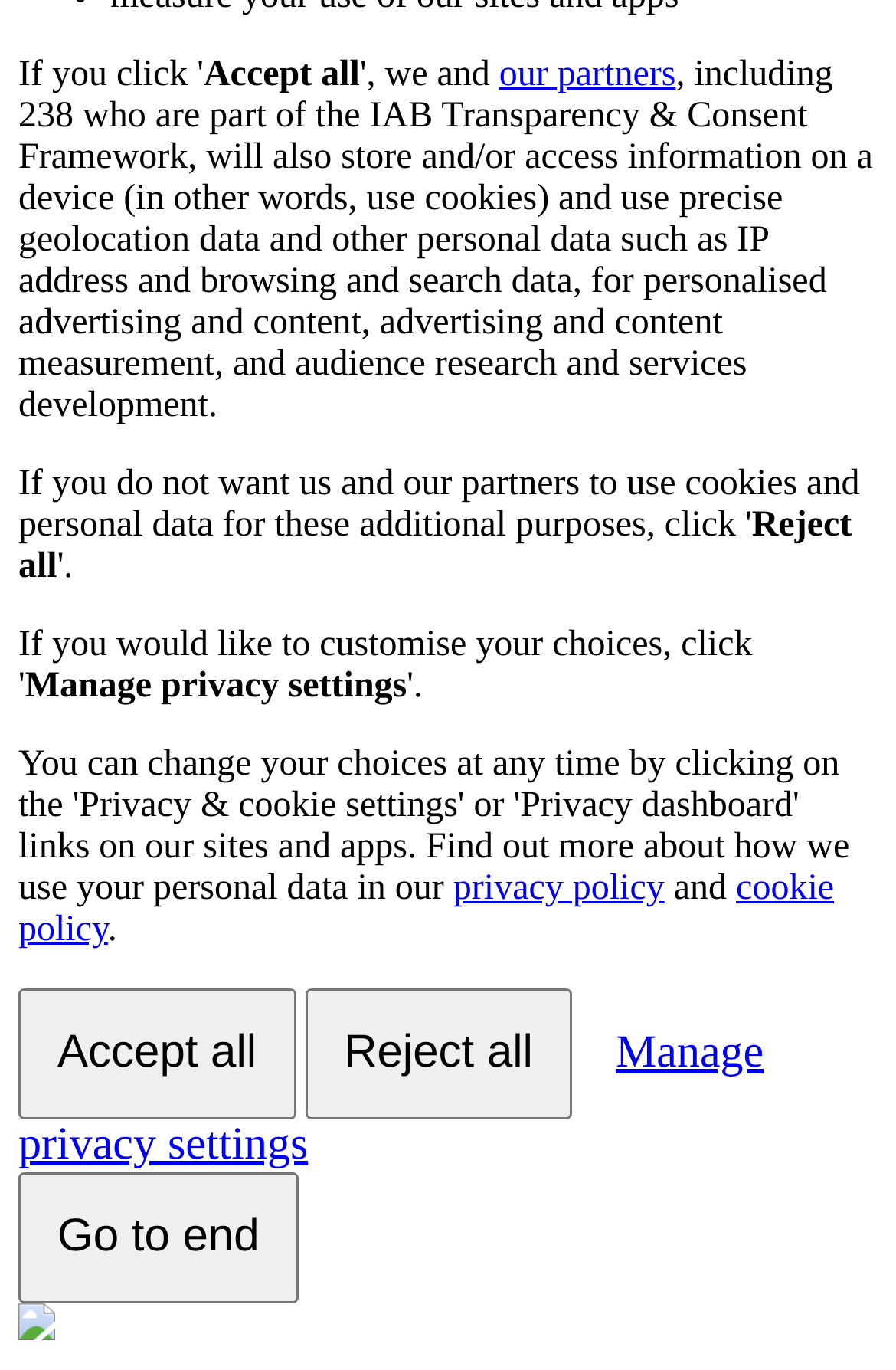Identify and provide the bounding box coordinates of the UI element described: "Accept all". The coordinates should be formatted as [left, top, right, bottom], with each number being a float between 0 and 1.

[0.021, 0.721, 0.33, 0.817]